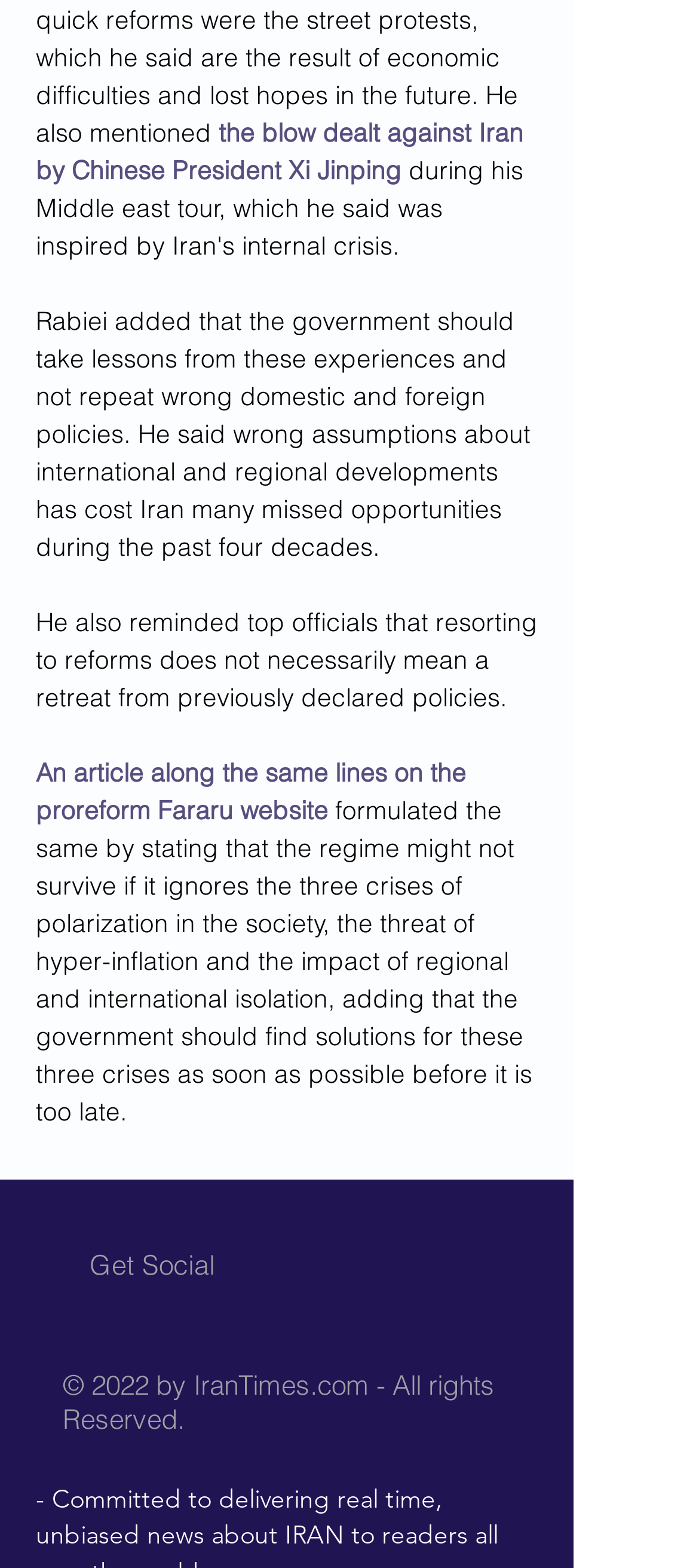How many buttons are available on the webpage?
Respond to the question with a single word or phrase according to the image.

2